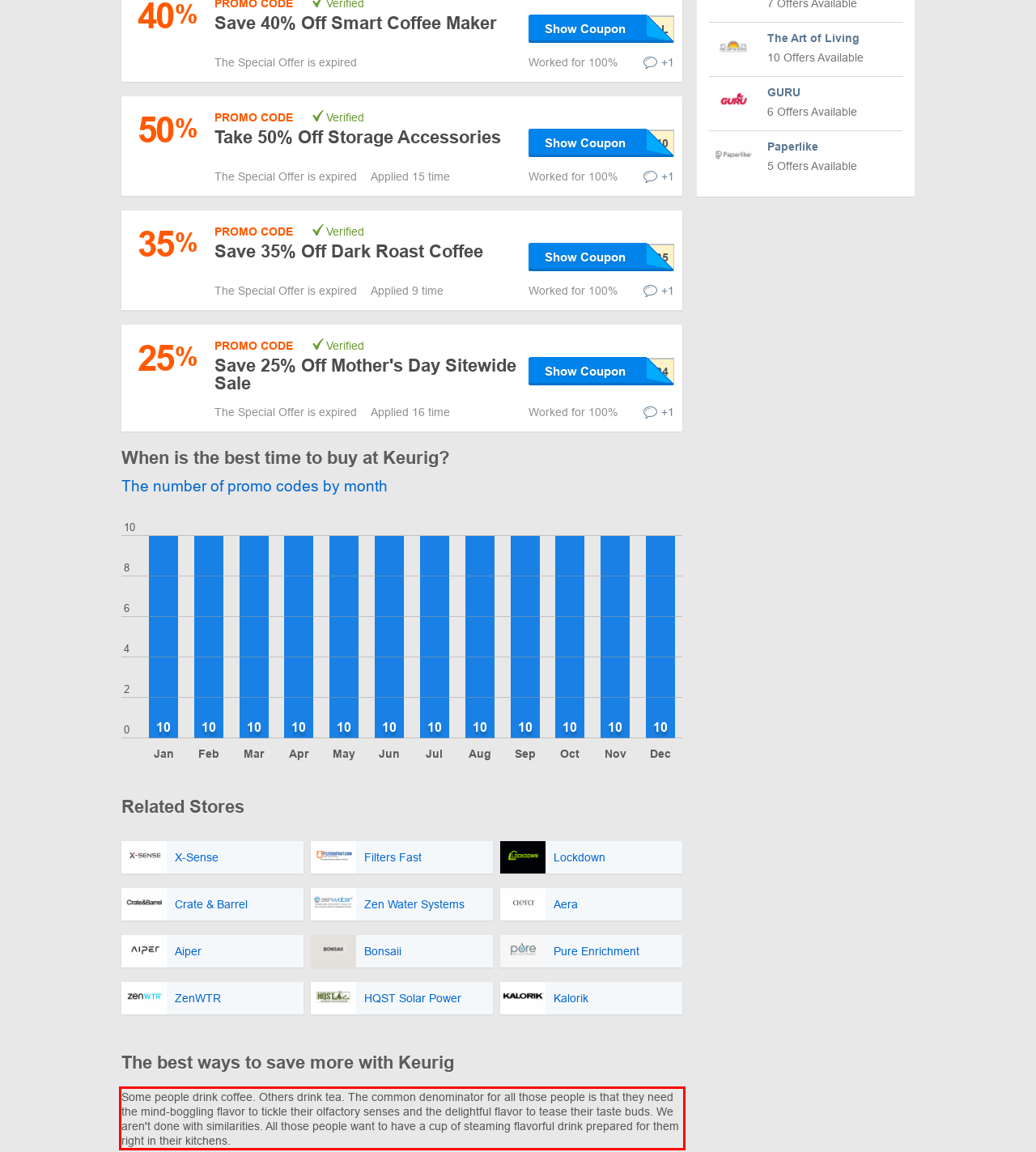Please extract the text content within the red bounding box on the webpage screenshot using OCR.

Some people drink coffee. Others drink tea. The common denominator for all those people is that they need the mind-boggling flavor to tickle their olfactory senses and the delightful flavor to tease their taste buds. We aren't done with similarities. All those people want to have a cup of steaming flavorful drink prepared for them right in their kitchens.